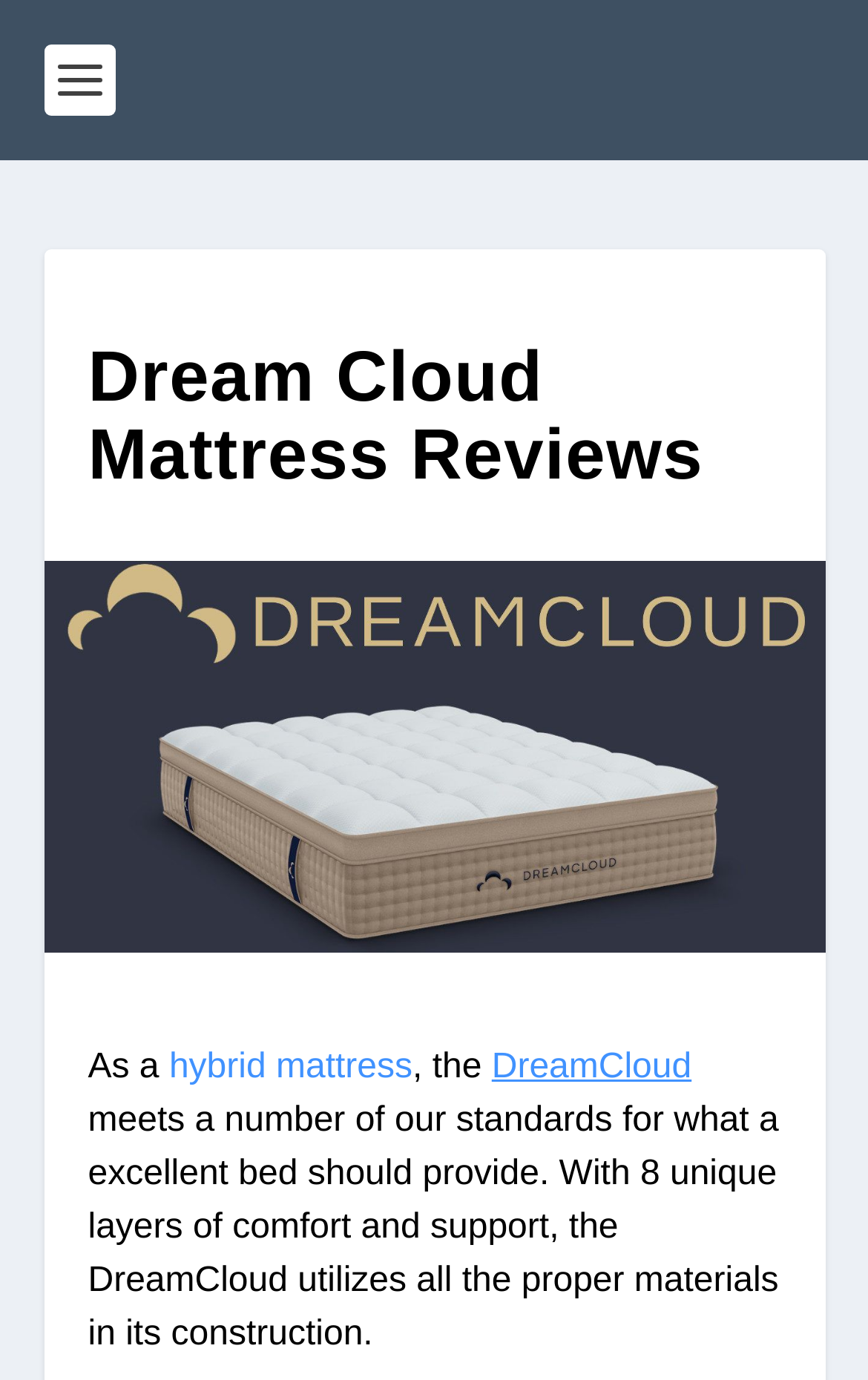Offer a comprehensive description of the webpage’s content and structure.

The webpage is about Dream Cloud Mattress Reviews. At the top, there is a heading with the same title, "Dream Cloud Mattress Reviews", which is centered horizontally and takes up about a quarter of the screen's height. Below the heading, there is a large image that occupies most of the screen's width and about half of its height, also with the same title "Dream Cloud Mattress Reviews".

Below the image, there is a paragraph of text that starts with "As a" and continues to describe the DreamCloud mattress, mentioning that it meets certain standards for an excellent bed. The text is divided into three parts, with two links in between: "hybrid mattress" and "DreamCloud". The paragraph is positioned near the top of the screen, taking up about a quarter of its height.

Overall, the webpage has a prominent heading and image at the top, followed by a descriptive paragraph about the DreamCloud mattress.